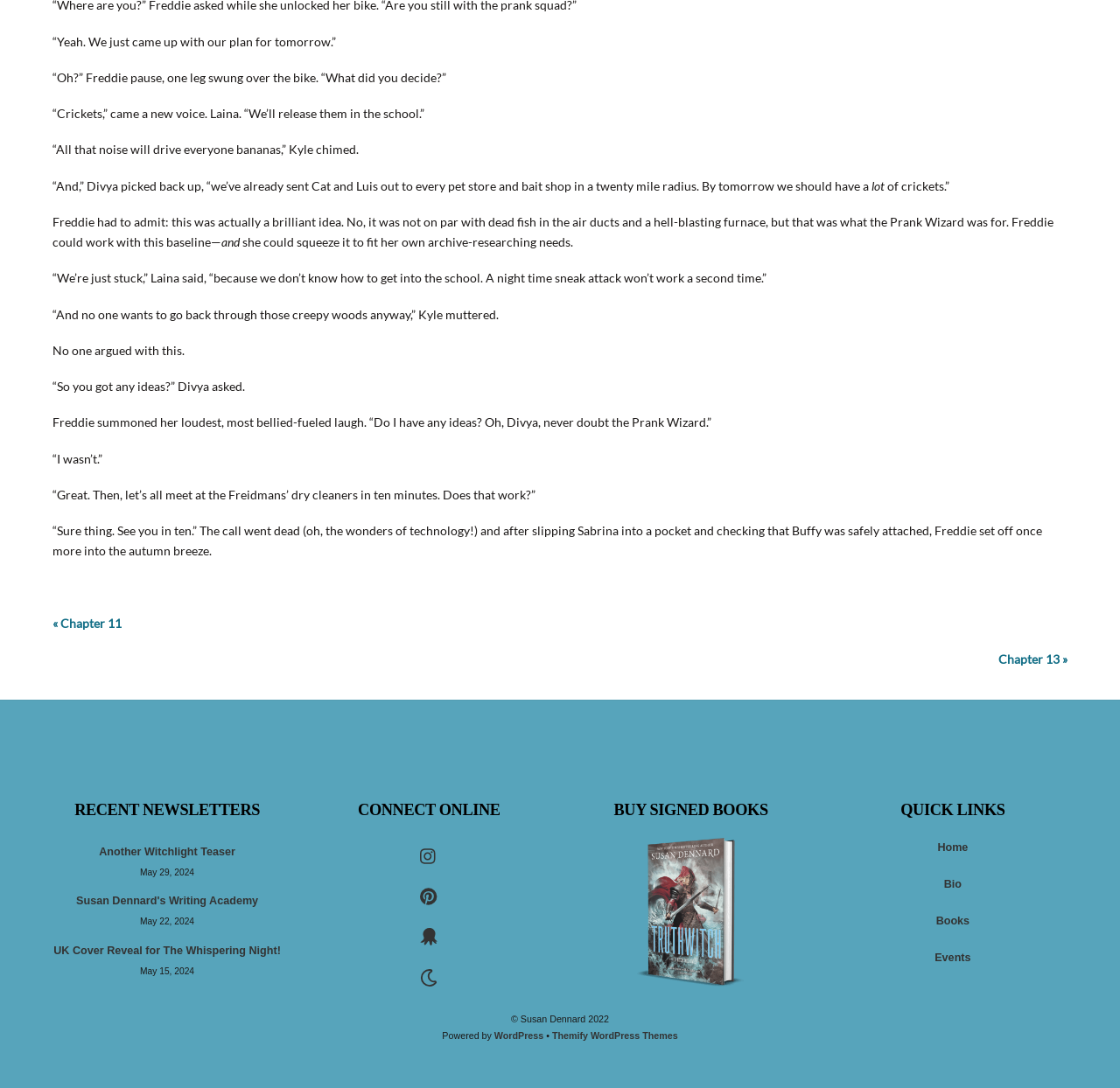What is the theme of the webpage?
Provide an in-depth answer to the question, covering all aspects.

I analyzed the content of the webpage and found that it has sections for recent newsletters, buying signed books, and connecting online, which suggests that the webpage is an author's website.